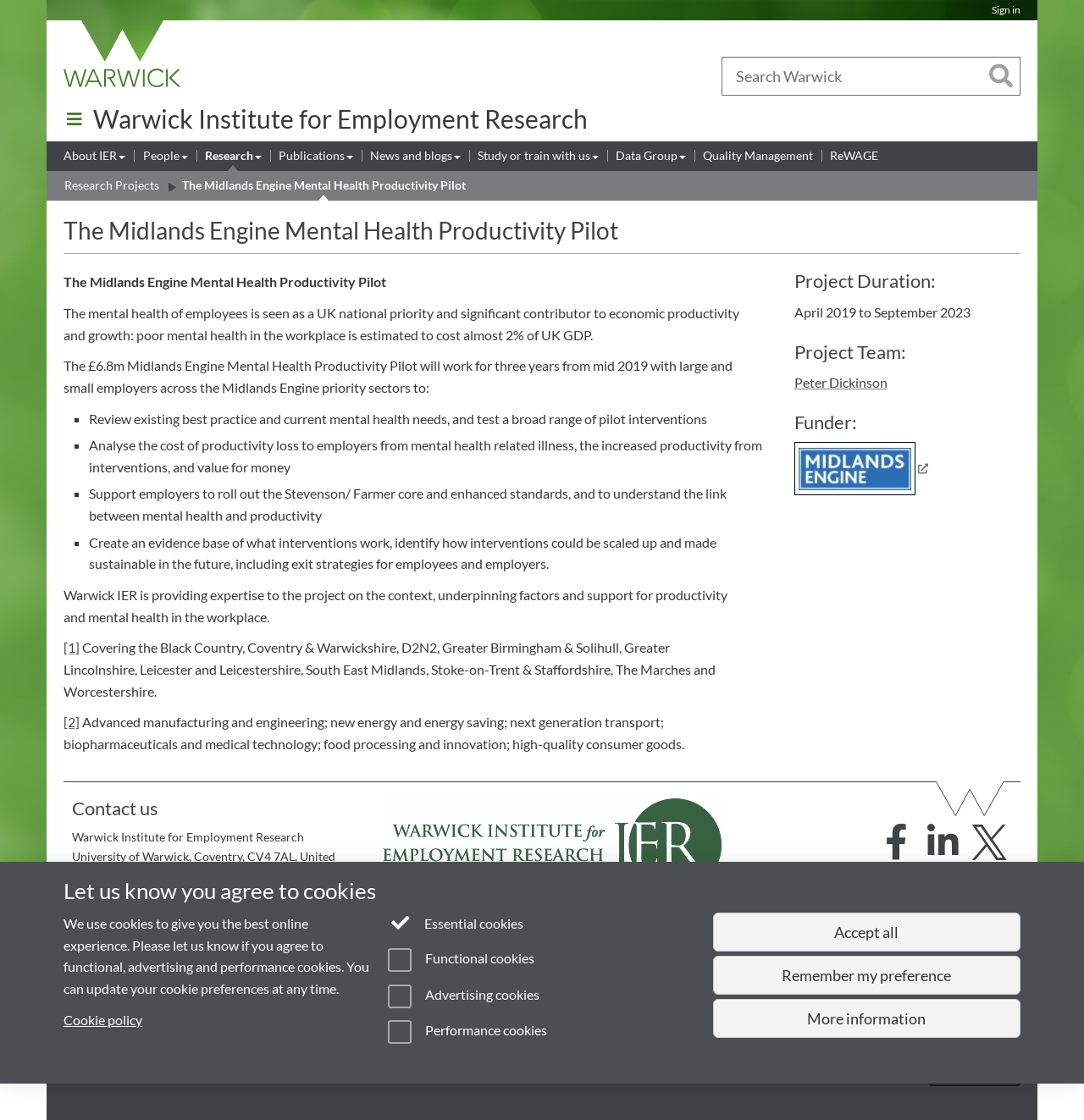Please provide a one-word or short phrase answer to the question:
What is the name of the research project?

The Midlands Engine Mental Health Productivity Pilot